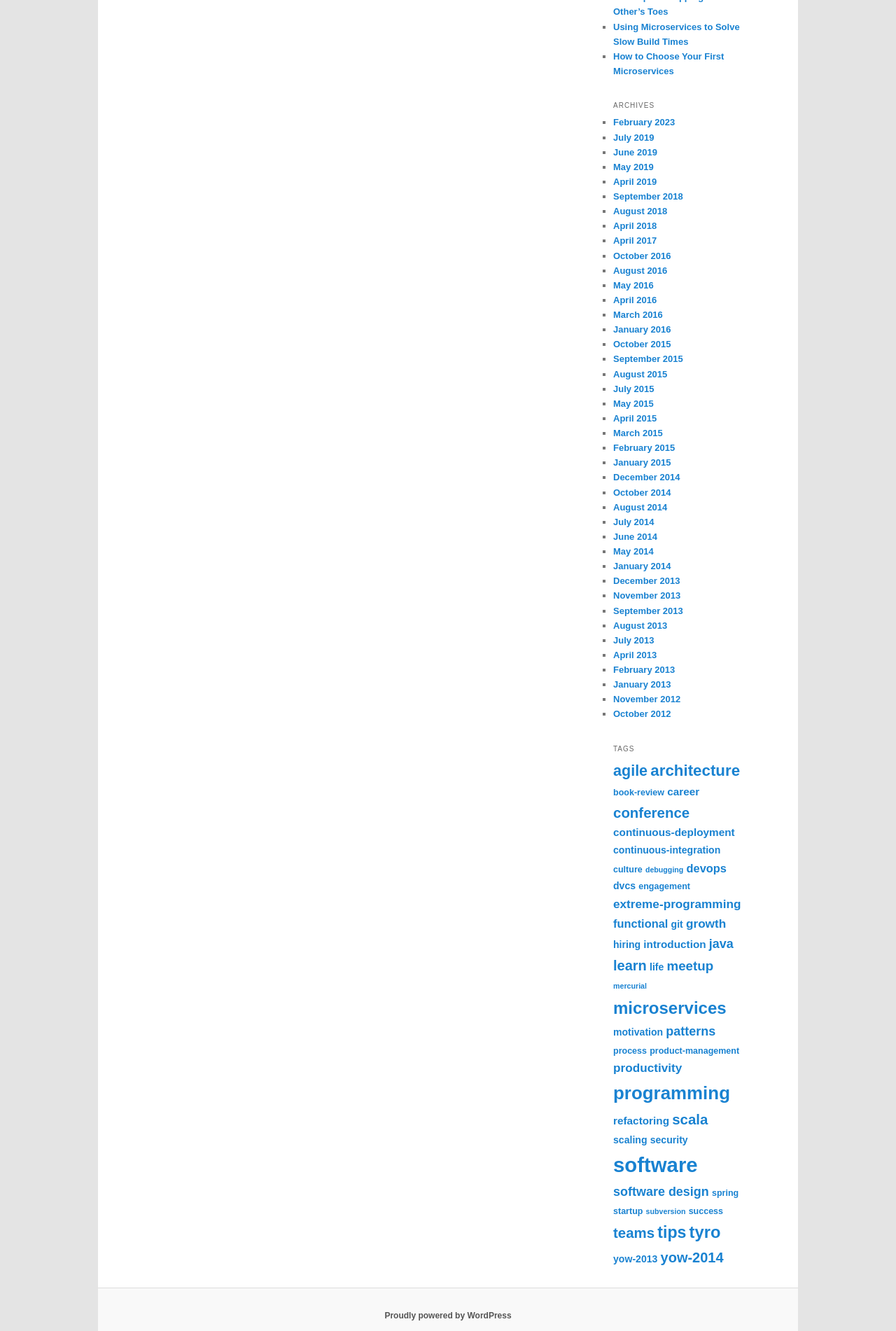How many links are there under the 'ARCHIVES' category?
Please provide a comprehensive answer based on the contents of the image.

I counted the number of links under the 'ARCHIVES' category and found that there are 43 links, each representing a different month and year.